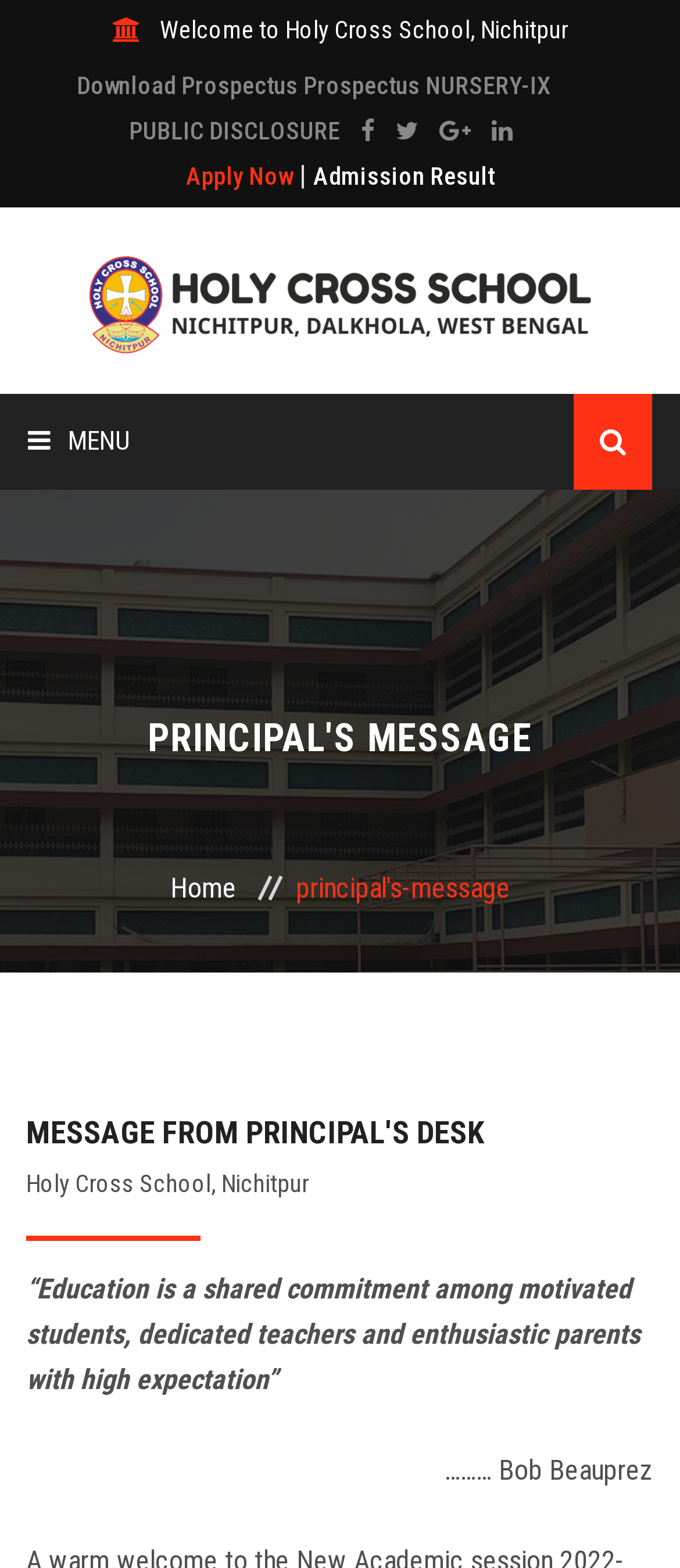Find the bounding box coordinates of the element to click in order to complete the given instruction: "Download Prospectus."

[0.113, 0.046, 0.81, 0.063]